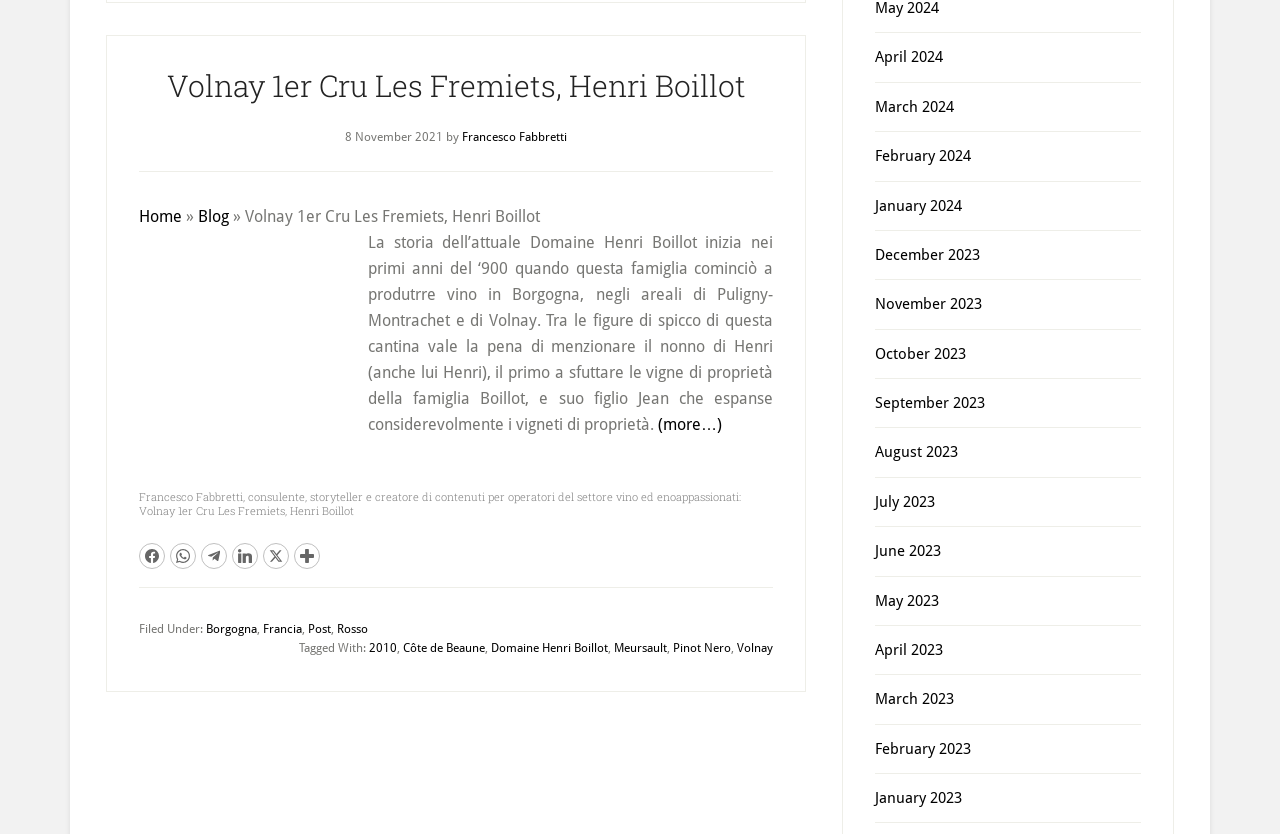Refer to the screenshot and give an in-depth answer to this question: What are the categories of the article?

The categories of the article are mentioned at the bottom of the webpage, in the footer section. The categories are Borgogna, Francia, Post, and Rosso.